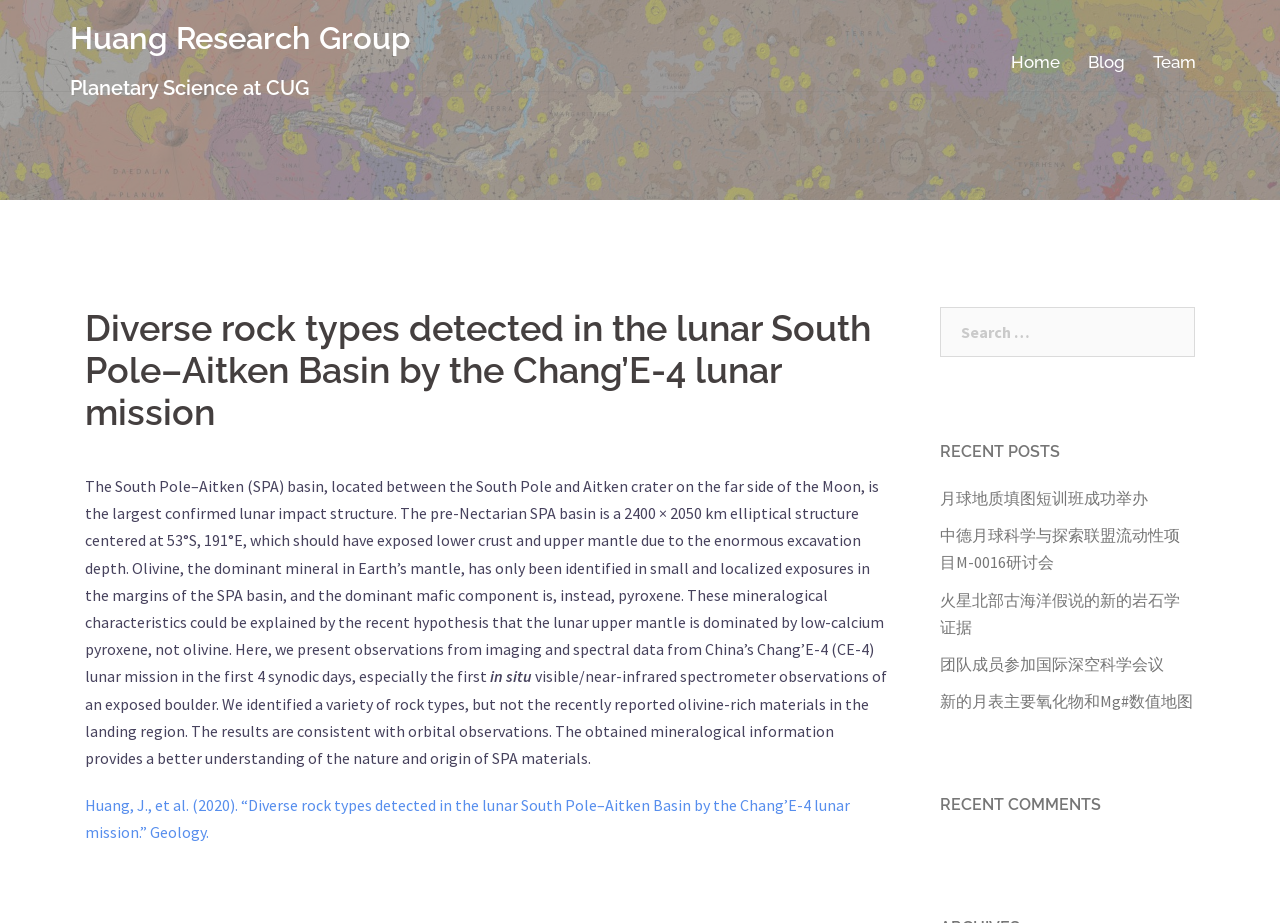Explain the webpage in detail, including its primary components.

The webpage is about the Huang Research Group, specifically focusing on planetary science at the China University of Geosciences (CUG). At the top, there is a heading with the group's name, followed by a navigation menu with links to "Home", "Blog", "Team", and other sections.

Below the navigation menu, there is a header section with a title "Diverse rock types detected in the lunar South Pole–Aitken Basin by the Chang’E-4 lunar mission". This section contains a lengthy paragraph of text discussing the South Pole–Aitken Basin on the Moon, its geological characteristics, and the findings of the Chang’E-4 lunar mission. The text is divided into three parts, with the middle part highlighted as "in situ".

To the right of the header section, there is a search box with a label "Search for:". Below the search box, there is a section titled "RECENT POSTS" with five links to recent blog posts, each with a brief title in Chinese. Further down, there is another section titled "RECENT COMMENTS", but it appears to be empty.

Overall, the webpage has a simple and organized layout, with a focus on presenting research-related content and providing navigation to other sections of the website.